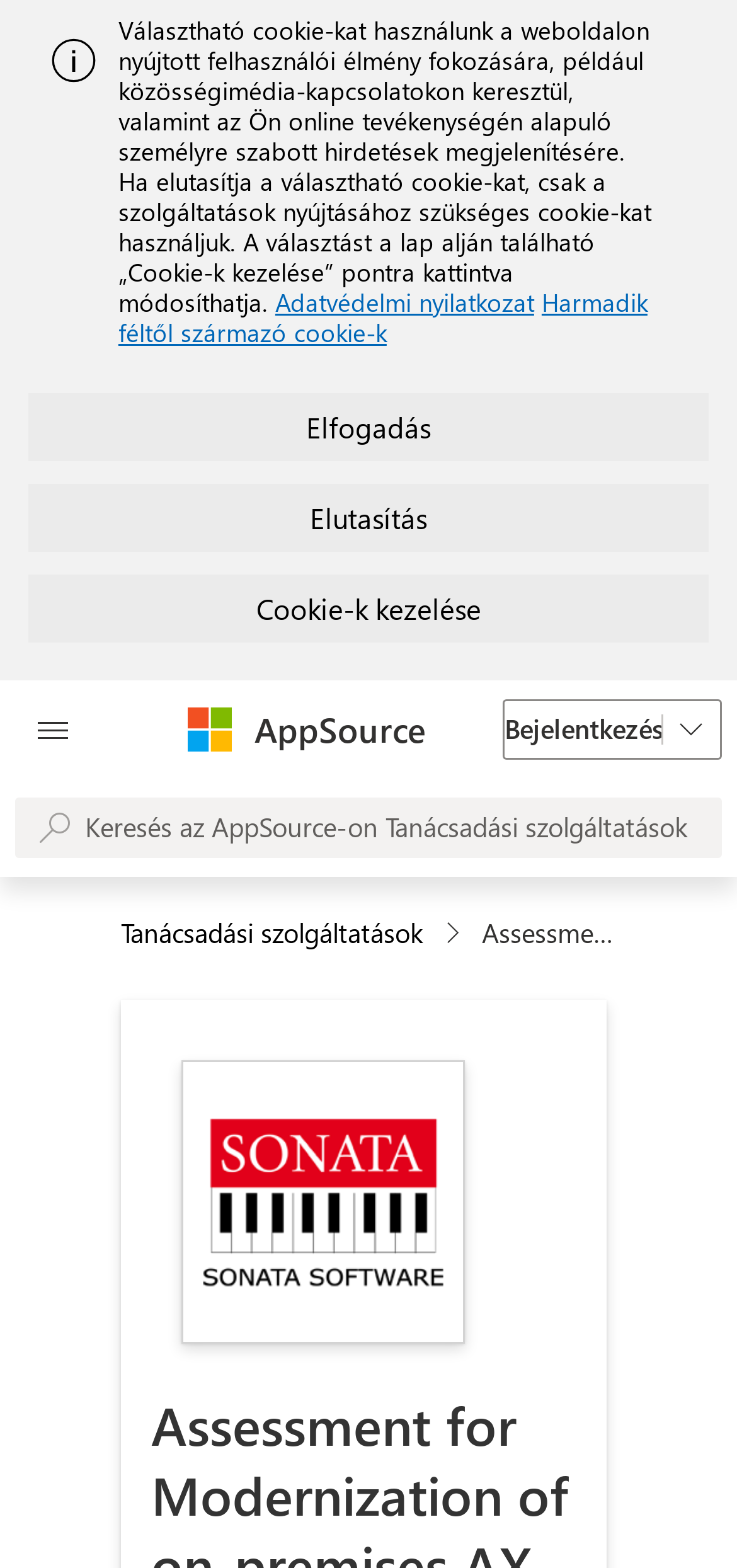What is the search bar for?
Look at the image and respond with a one-word or short phrase answer.

Search on AppSource